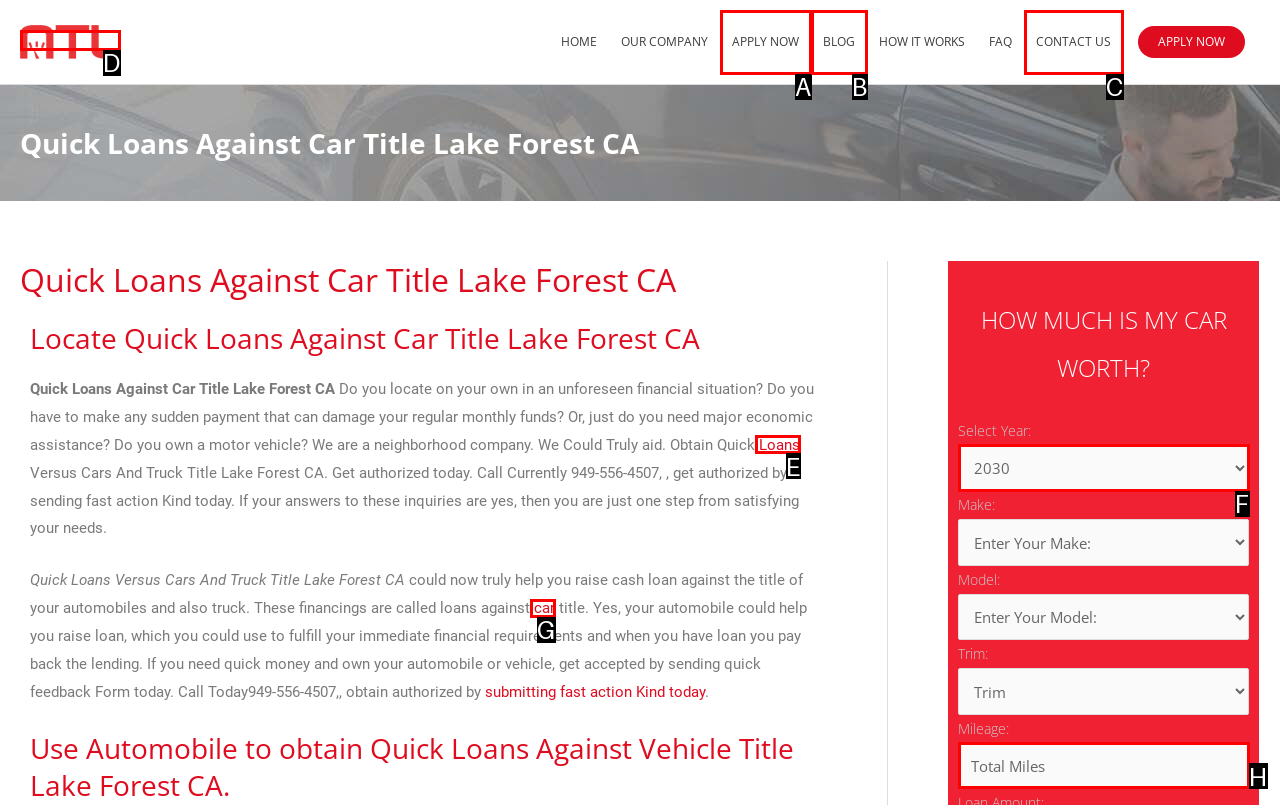Select the HTML element that matches the description: Contact Us. Provide the letter of the chosen option as your answer.

C